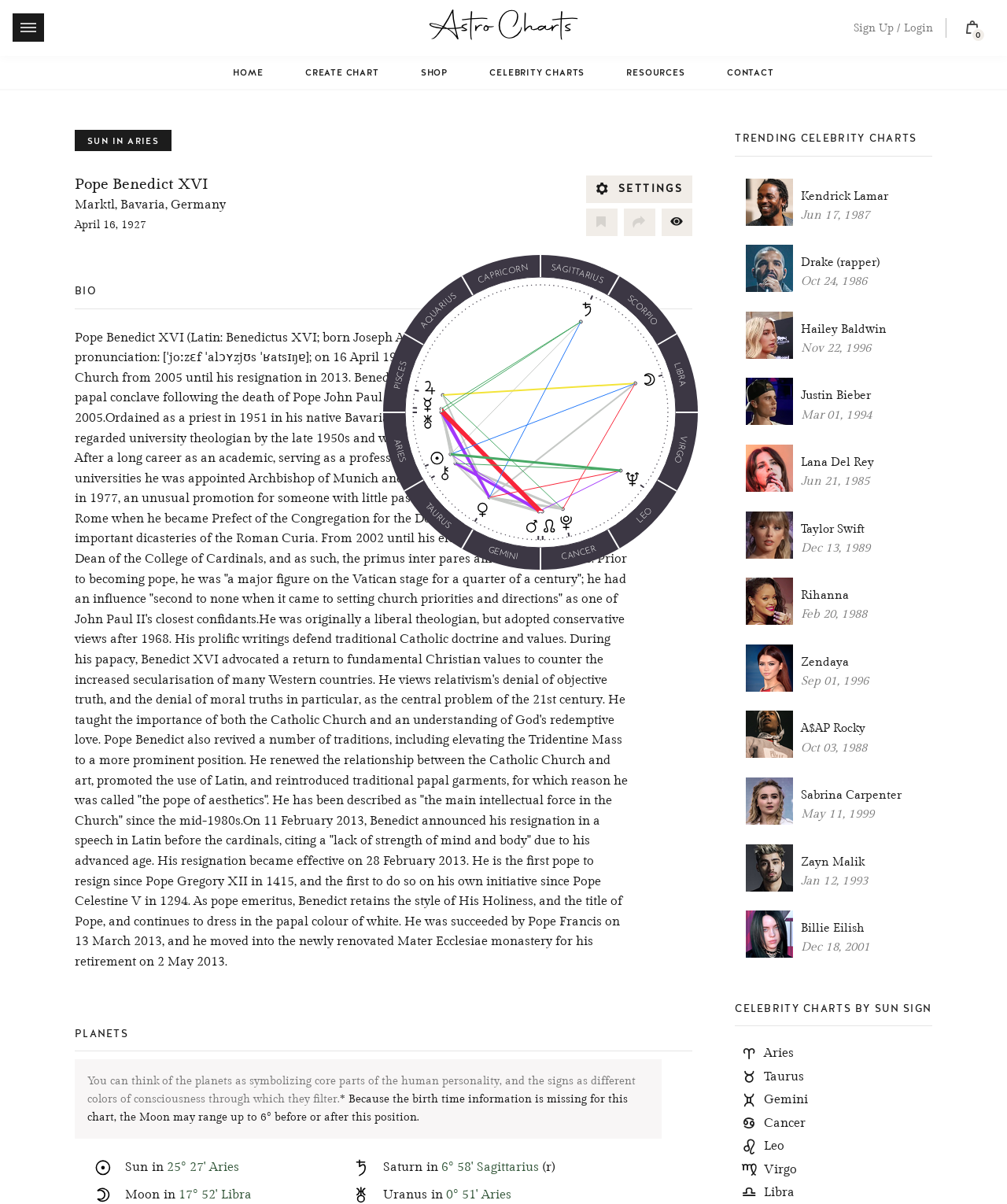Detail the features and information presented on the webpage.

This webpage is dedicated to the astrology birth chart of Pope Benedict XVI, born on April 16, 1927. At the top of the page, there is a logo of "astro-charts" and a navigation menu with links to "HOME", "CREATE CHART", "SHOP", "CELEBRITY CHARTS", "RESOURCES", and "CONTACT". 

Below the navigation menu, there is a main section that displays the birth chart information of Pope Benedict XVI. The section is headed by a link "SUN IN ARIES" and the name "Pope Benedict XVI" in a larger font. The birthplace and date of birth, "Marktl, Bavaria, Germany" and "April 16, 1927", are listed below the name. There are also several buttons with icons, including a settings button and three disabled buttons.

To the right of the birth chart information, there is a large image that appears to be a graphical representation of the birth chart. 

Below the birth chart section, there is a biography of Pope Benedict XVI, which provides detailed information about his life, including his early years, career, and papacy. 

Further down the page, there are sections titled "PLANETS" and "TRENDING CELEBRITY CHARTS". The "PLANETS" section lists the positions of the planets in Pope Benedict XVI's birth chart, including the Sun, Moon, Saturn, Uranus, and others. The "TRENDING CELEBRITY CHARTS" section displays a list of links to the birth charts of various celebrities, including Kendrick Lamar, Drake, Hailey Baldwin, and others. Each link is accompanied by a small image of the celebrity. 

Finally, there is a section titled "CELEBRITY CHARTS BY SUN SIGN", which provides links to lists of celebrities organized by their sun sign.